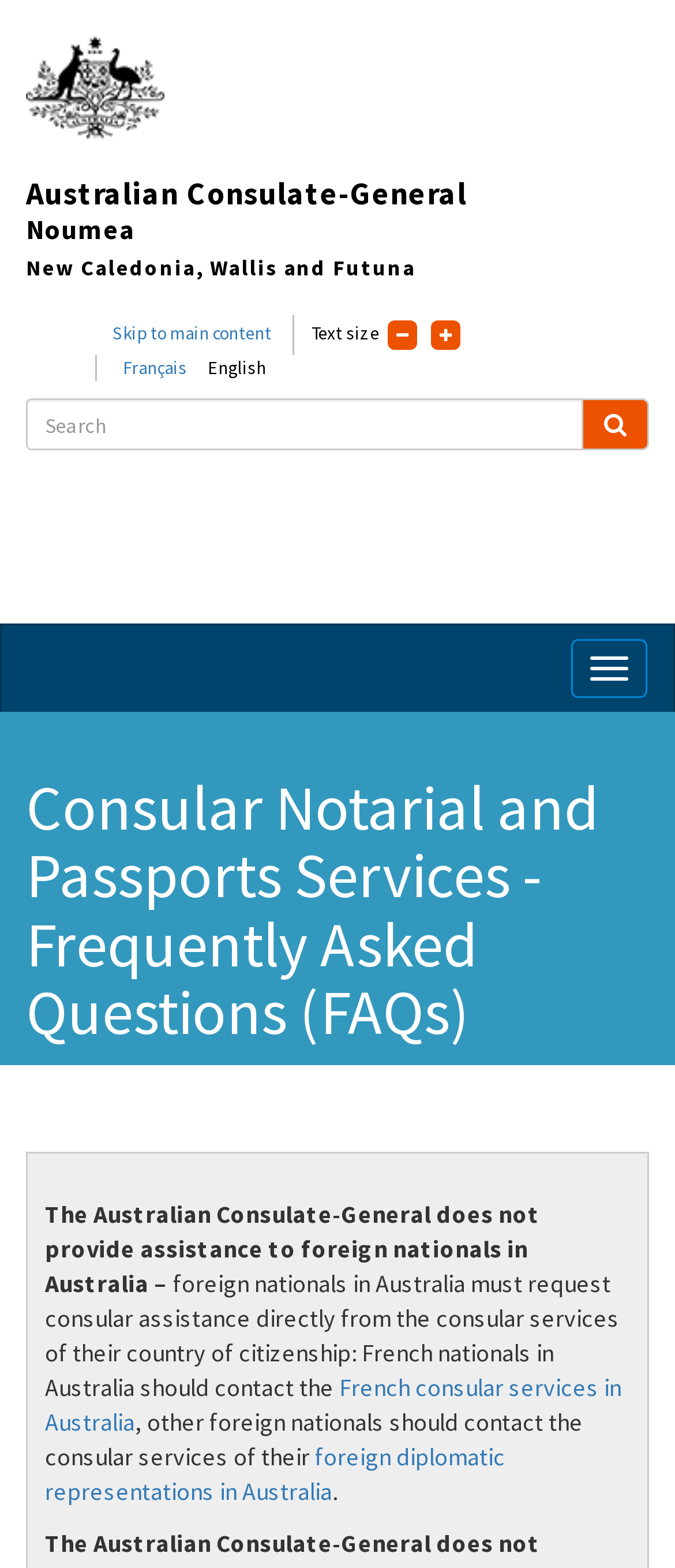Locate the bounding box coordinates of the clickable region necessary to complete the following instruction: "Search for something". Provide the coordinates in the format of four float numbers between 0 and 1, i.e., [left, top, right, bottom].

[0.038, 0.254, 0.864, 0.287]